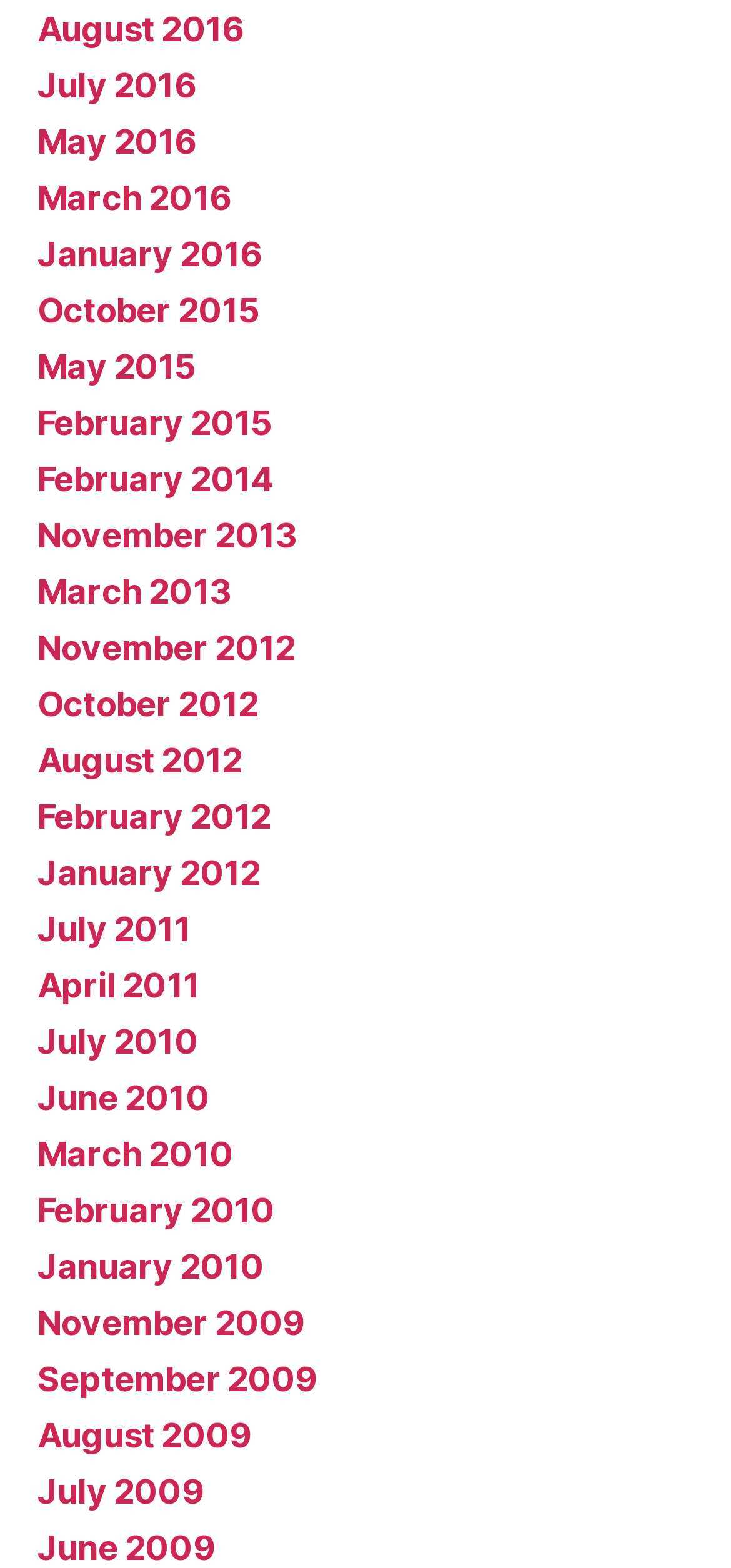What is the earliest year listed? From the image, respond with a single word or brief phrase.

2009